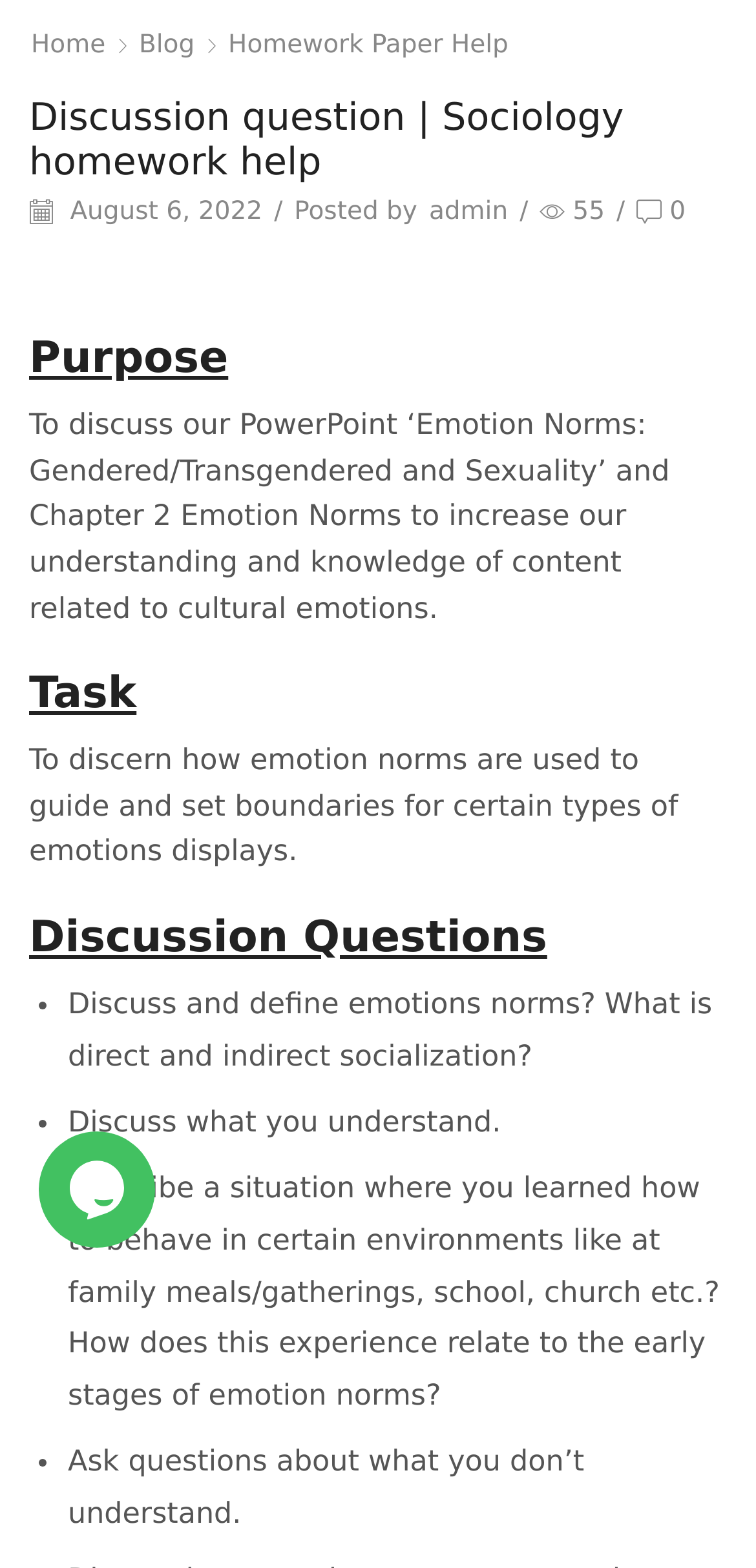Bounding box coordinates are to be given in the format (top-left x, top-left y, bottom-right x, bottom-right y). All values must be floating point numbers between 0 and 1. Provide the bounding box coordinate for the UI element described as: Homework Paper Help

[0.299, 0.019, 0.675, 0.041]